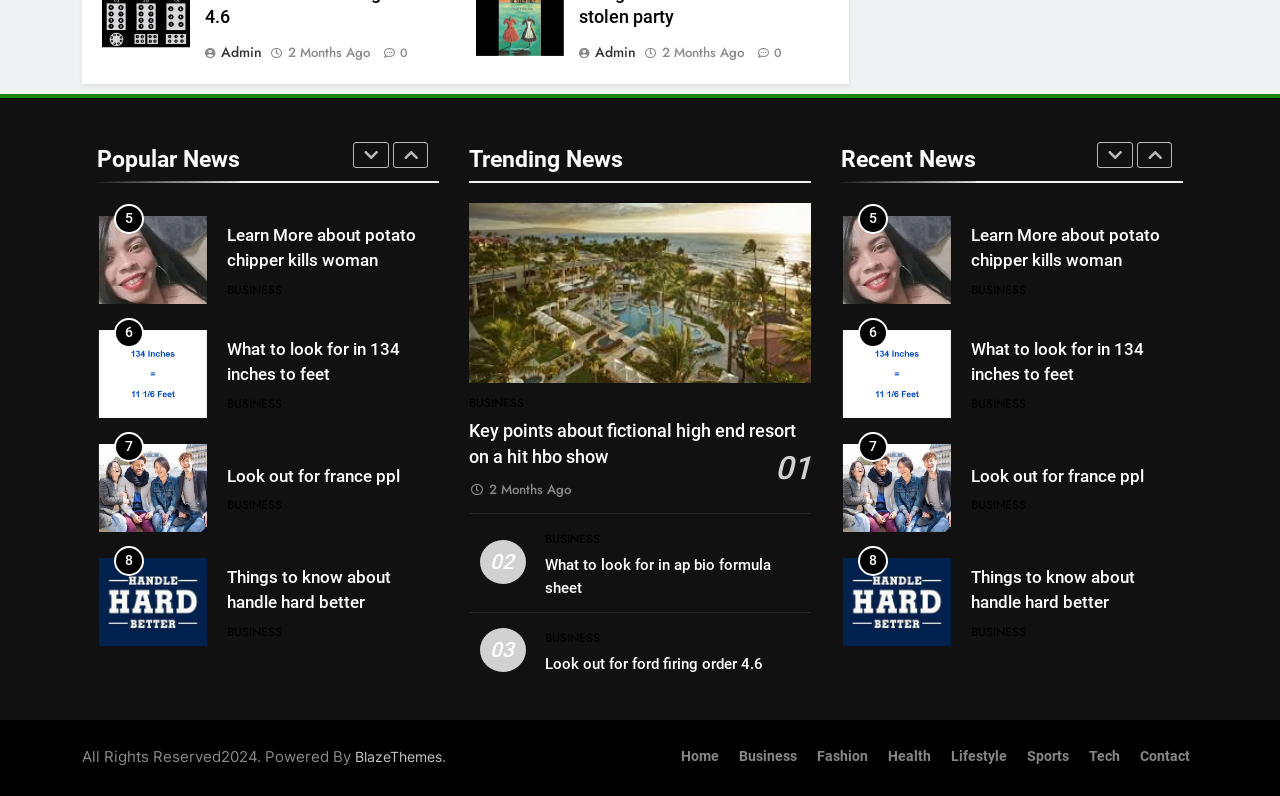Identify the bounding box for the element characterized by the following description: "parent_node: 5".

[0.857, 0.178, 0.885, 0.211]